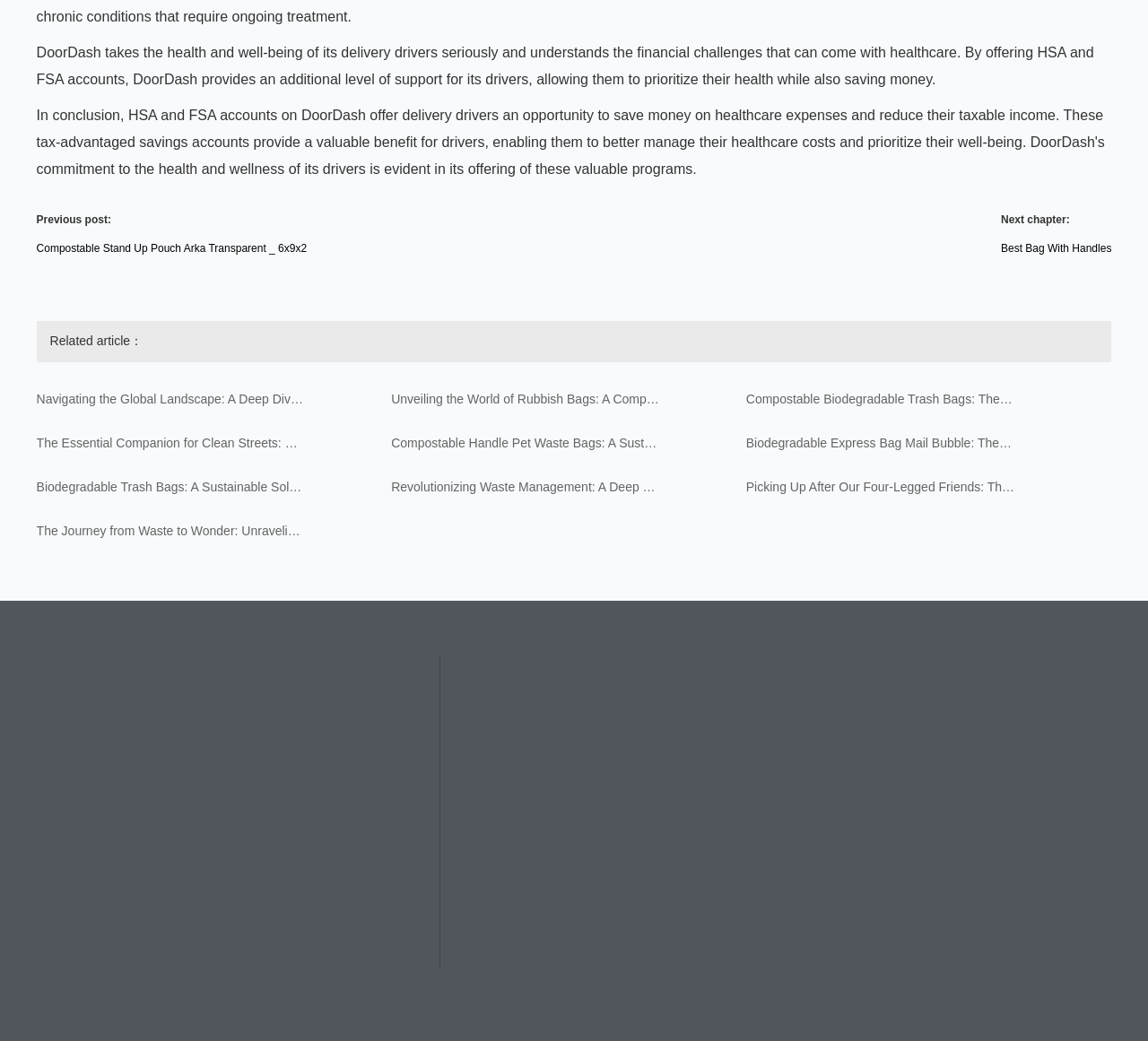Kindly provide the bounding box coordinates of the section you need to click on to fulfill the given instruction: "Learn about navigating the global landscape of rubbish bags".

[0.032, 0.373, 0.266, 0.392]